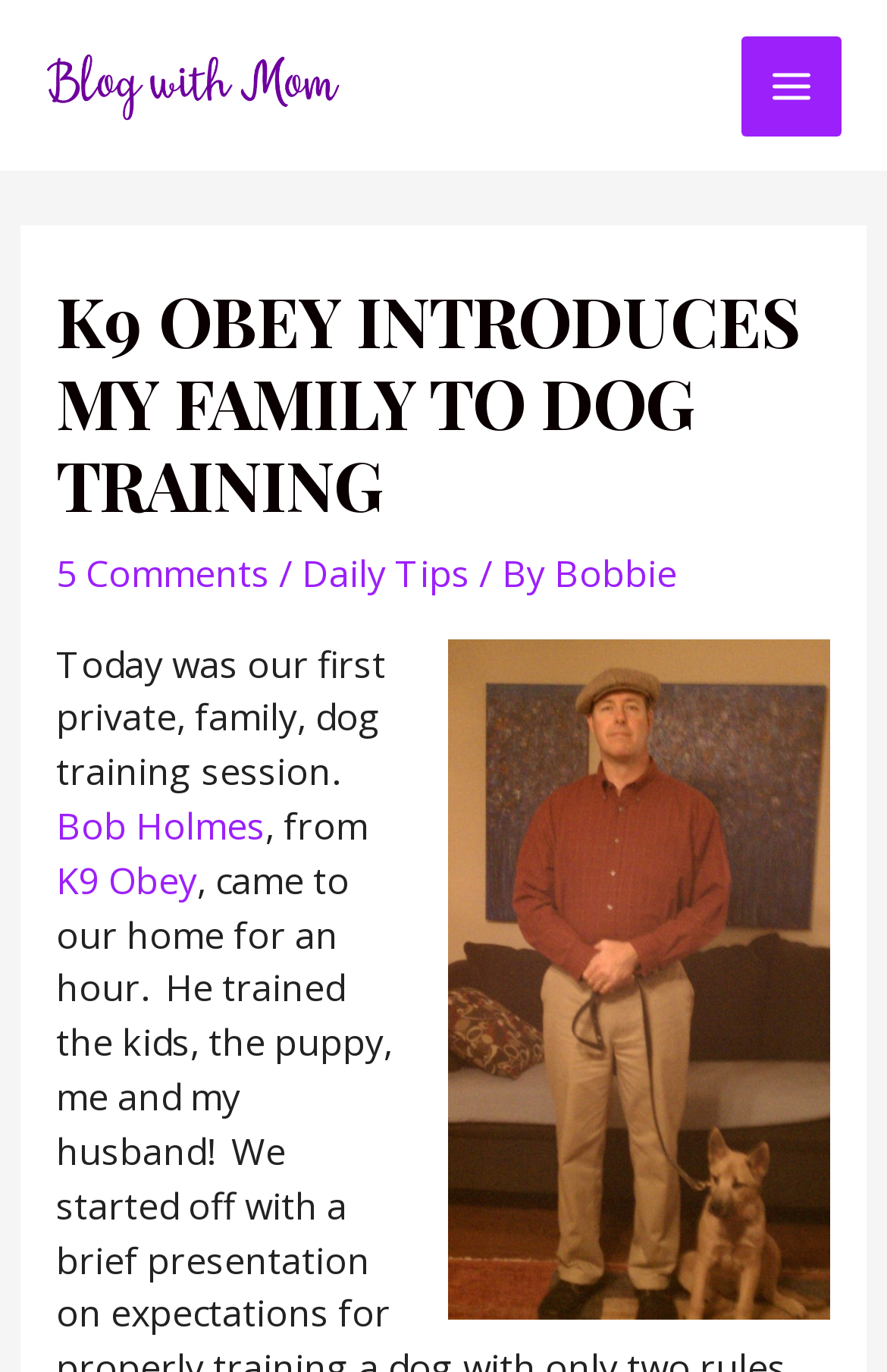Bounding box coordinates should be in the format (top-left x, top-left y, bottom-right x, bottom-right y) and all values should be floating point numbers between 0 and 1. Determine the bounding box coordinate for the UI element described as: alt="Blog With Mom"

[0.051, 0.041, 0.385, 0.078]